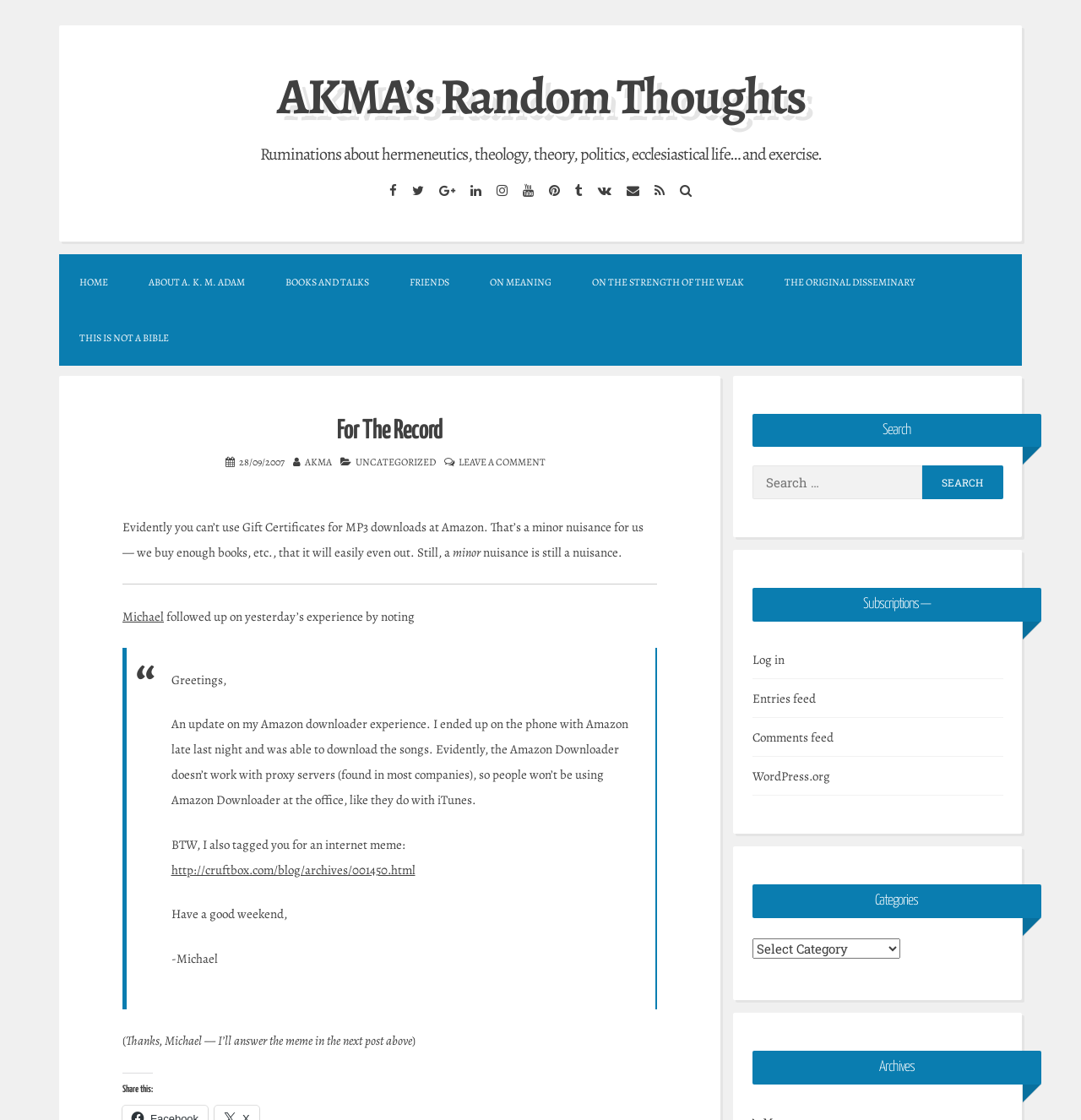Examine the image and give a thorough answer to the following question:
What is the name of the blog?

The name of the blog can be found in the header section of the webpage, where it is written as 'For The Record – AKMA’s Random Thoughts'.